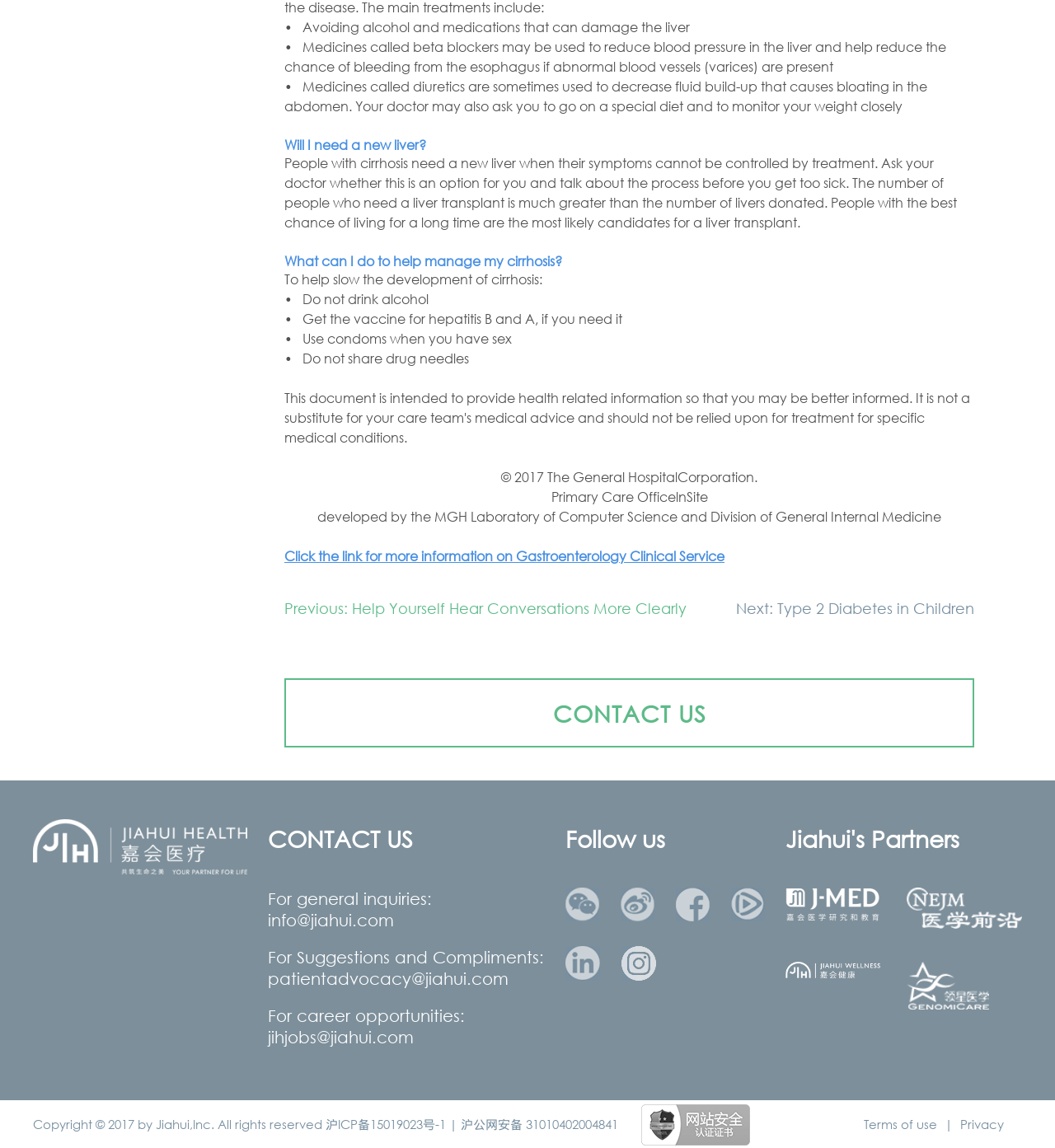Identify the bounding box coordinates for the element you need to click to achieve the following task: "View terms of use". Provide the bounding box coordinates as four float numbers between 0 and 1, in the form [left, top, right, bottom].

[0.819, 0.972, 0.888, 0.986]